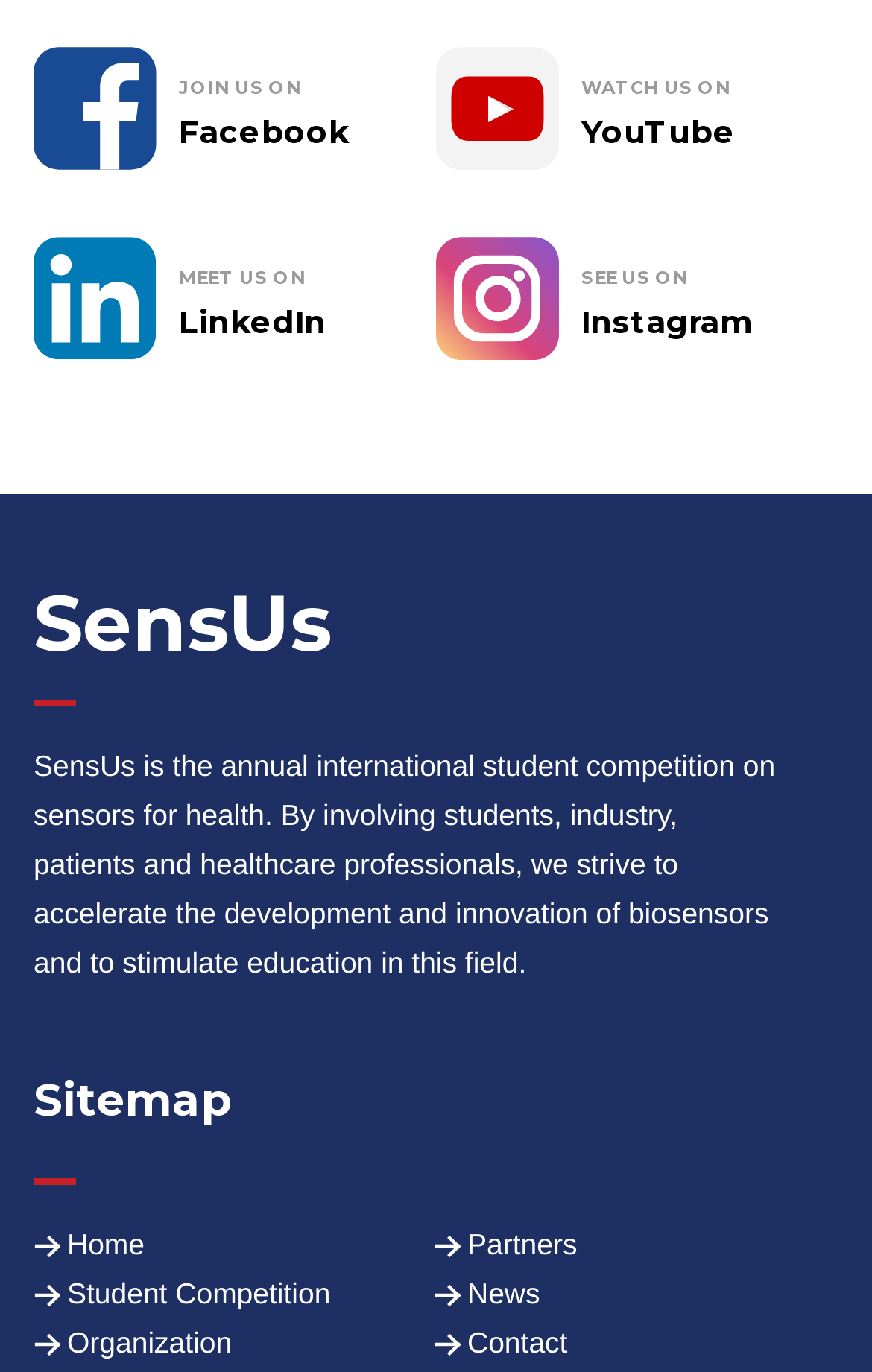Please specify the bounding box coordinates of the clickable region to carry out the following instruction: "Follow SensUs on Facebook". The coordinates should be four float numbers between 0 and 1, in the format [left, top, right, bottom].

[0.205, 0.081, 0.4, 0.11]